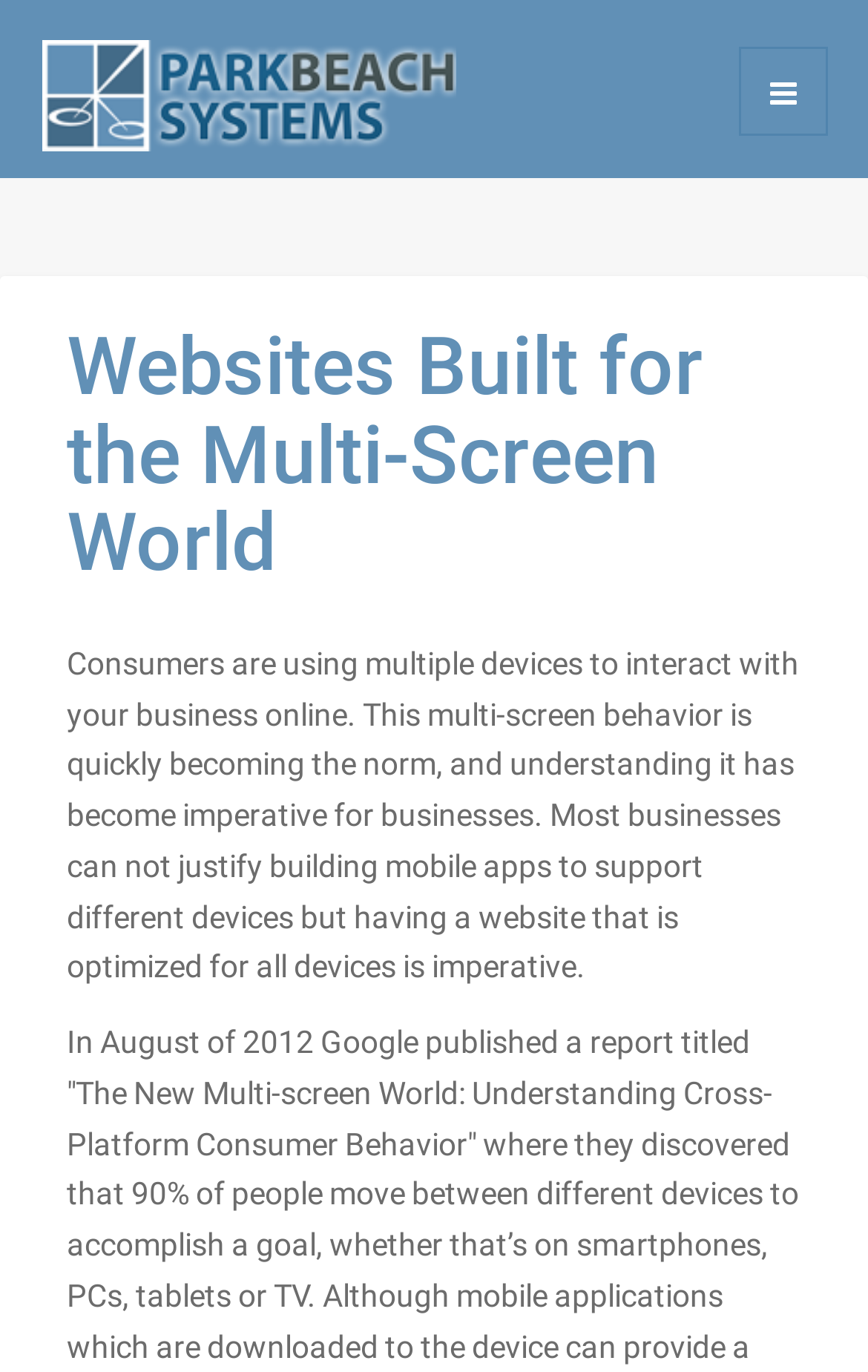Find and generate the main title of the webpage.

Websites Built for the Multi-Screen World